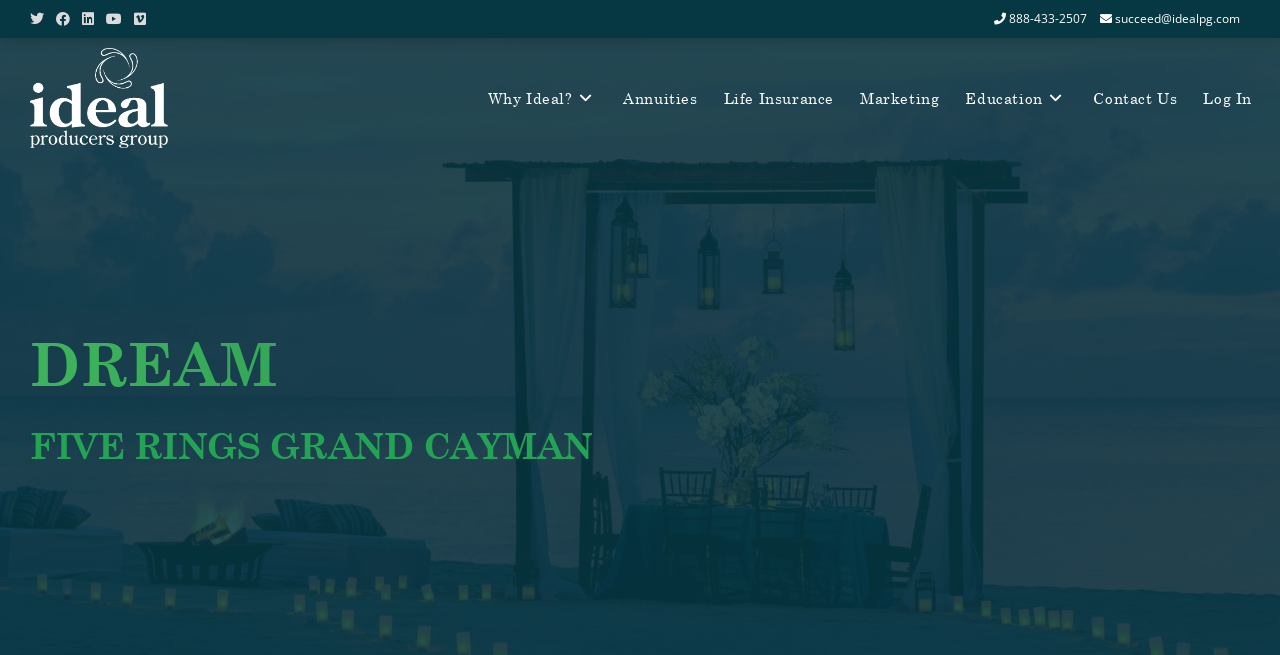Please provide a comprehensive answer to the question below using the information from the image: How many social media links are there?

I counted the number of links in the 'Social links' section, which are Facebook, LinkedIn, Youtube, Vimeo, and X, so there are 5 social media links in total.